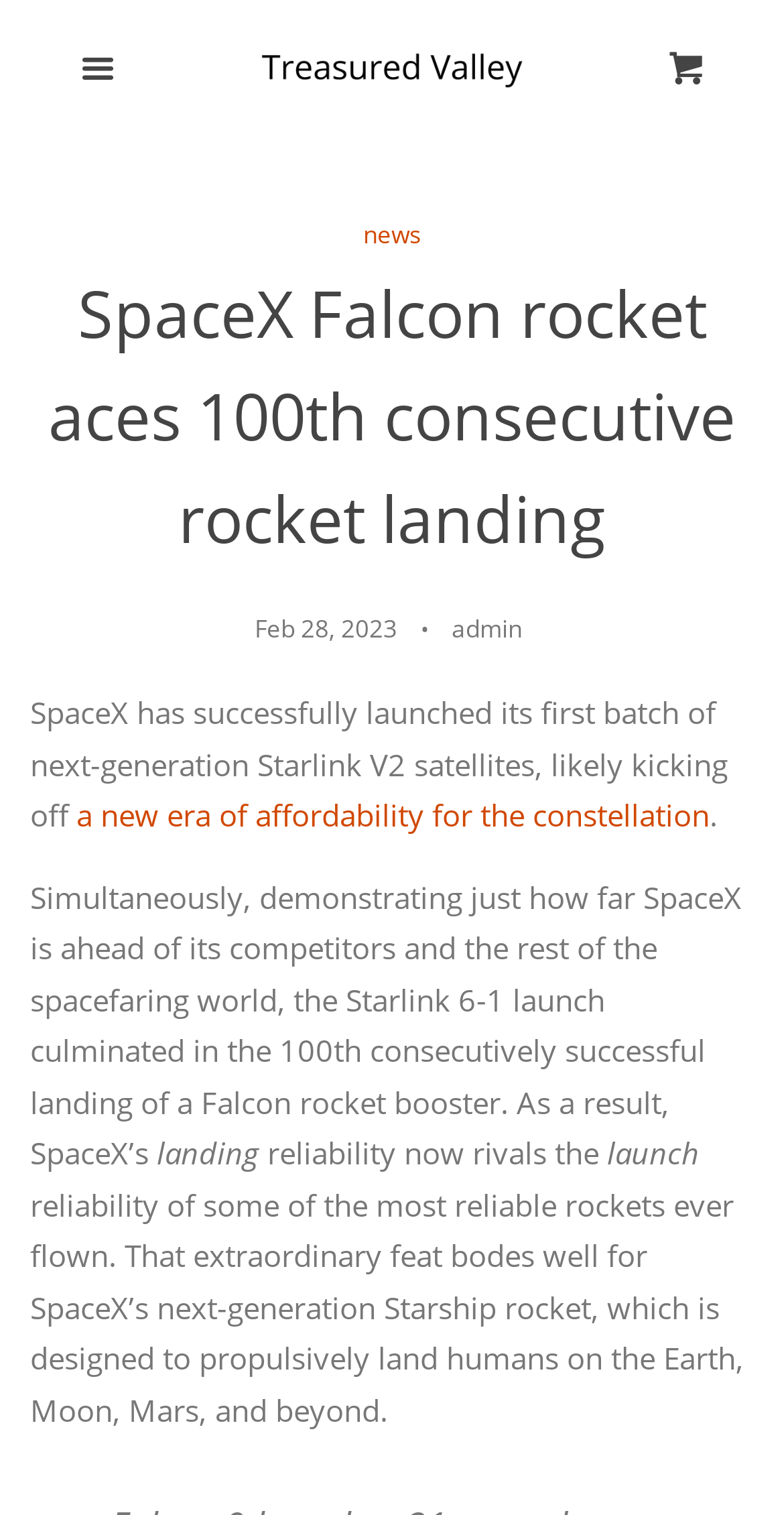Please find the bounding box coordinates (top-left x, top-left y, bottom-right x, bottom-right y) in the screenshot for the UI element described as follows: Catalog

[0.0, 0.081, 0.641, 0.161]